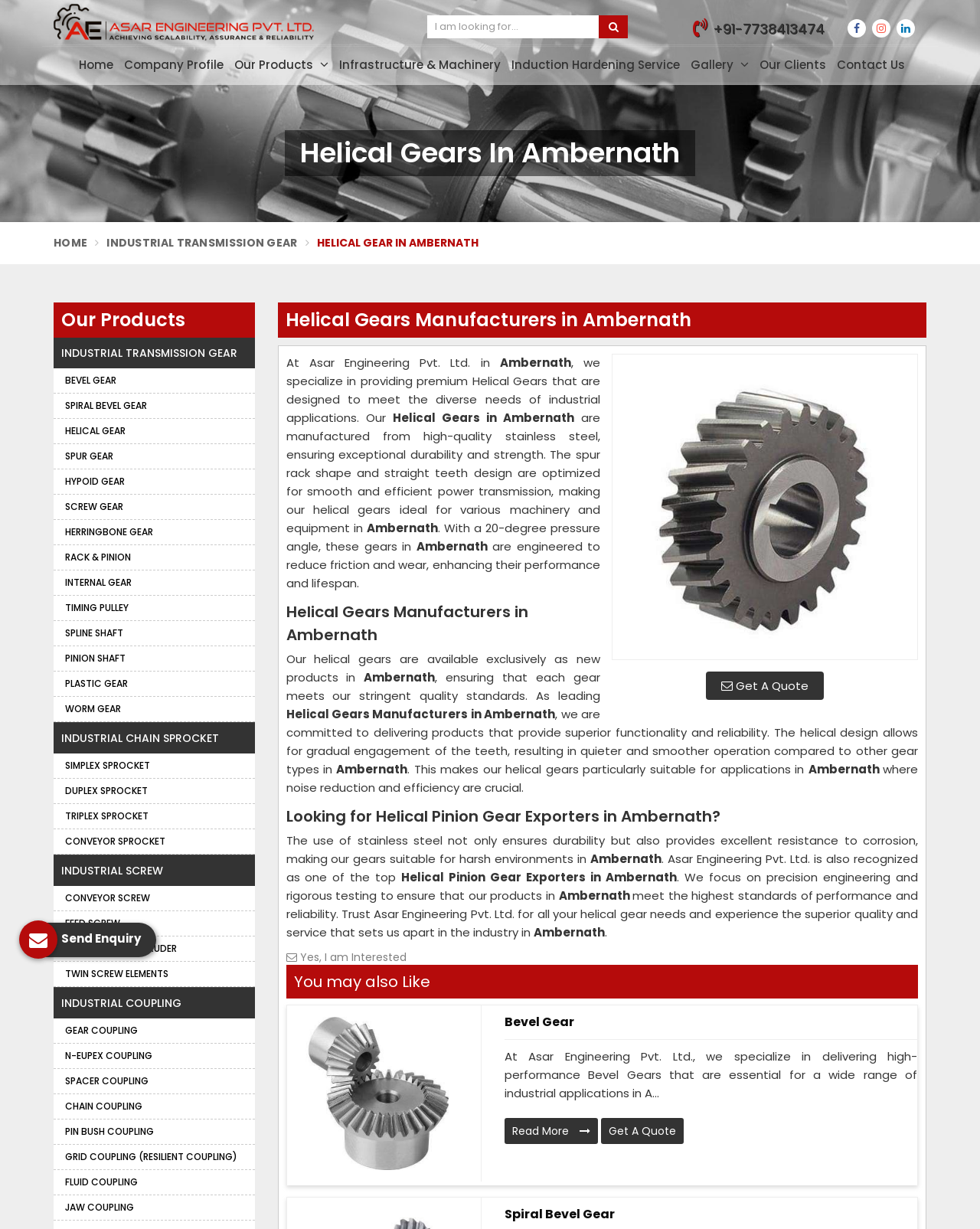Extract the top-level heading from the webpage and provide its text.

Helical Gears In Ambernath